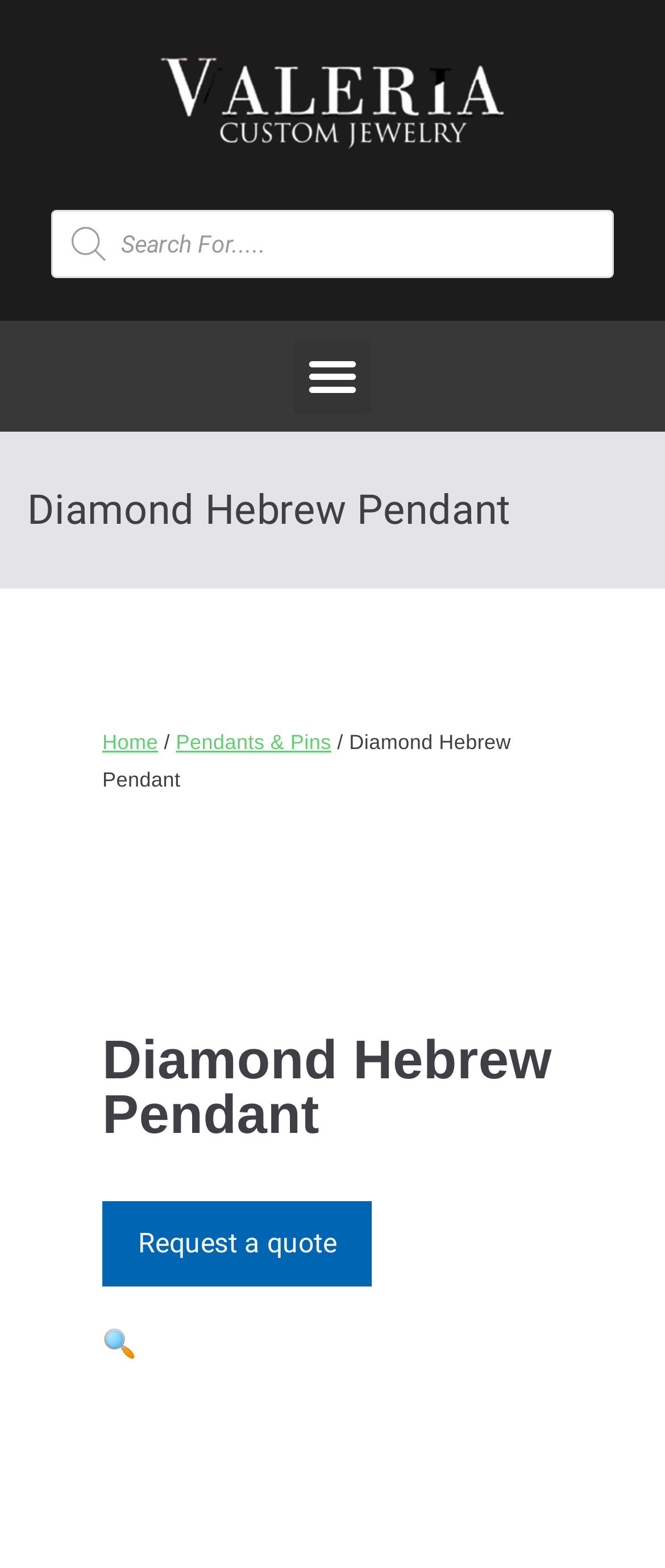Provide your answer in a single word or phrase: 
What type of pendant is featured on the webpage?

Diamond Hebrew Pendant